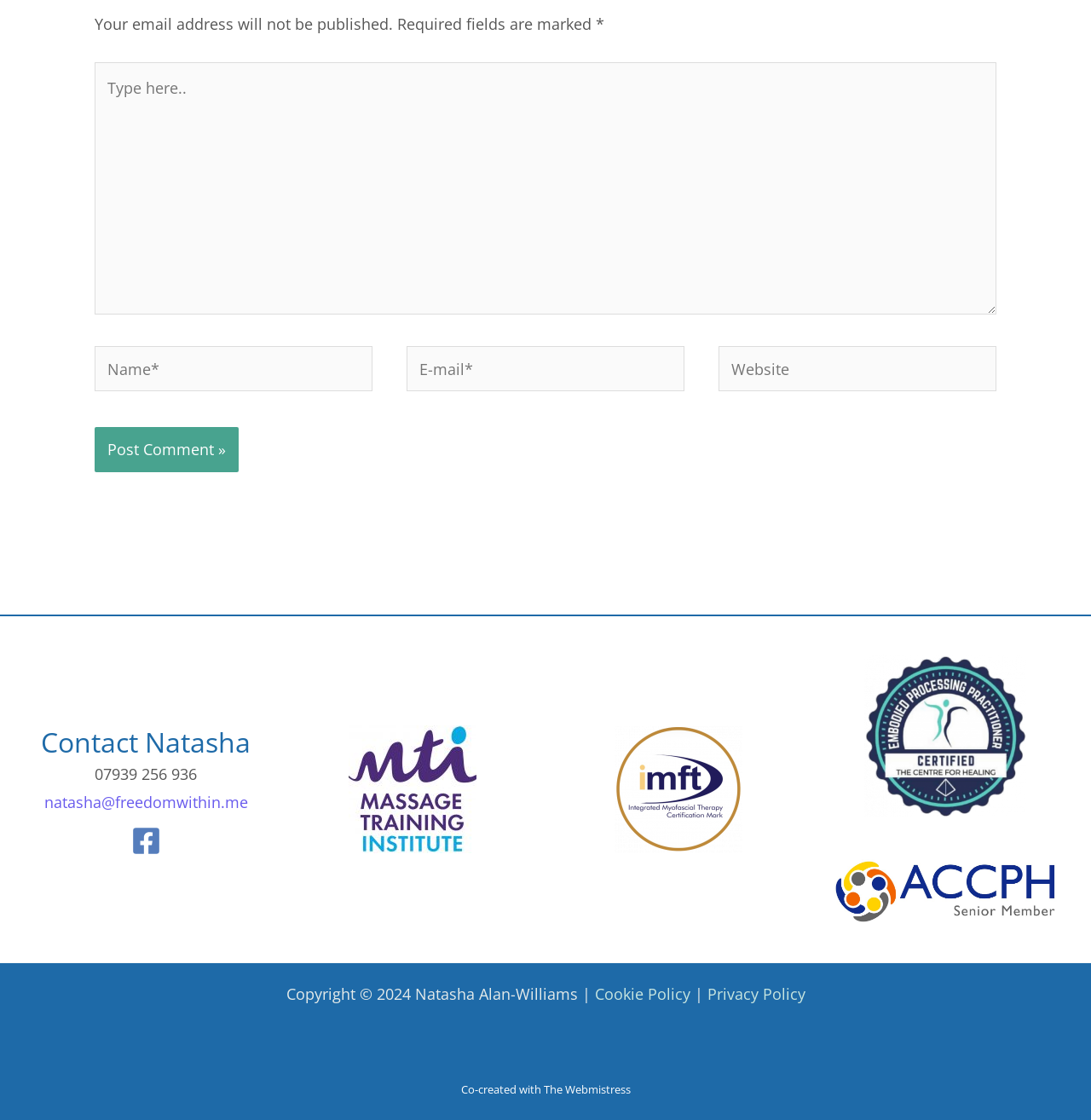Highlight the bounding box coordinates of the element that should be clicked to carry out the following instruction: "Contact Natasha via email". The coordinates must be given as four float numbers ranging from 0 to 1, i.e., [left, top, right, bottom].

[0.04, 0.707, 0.227, 0.725]